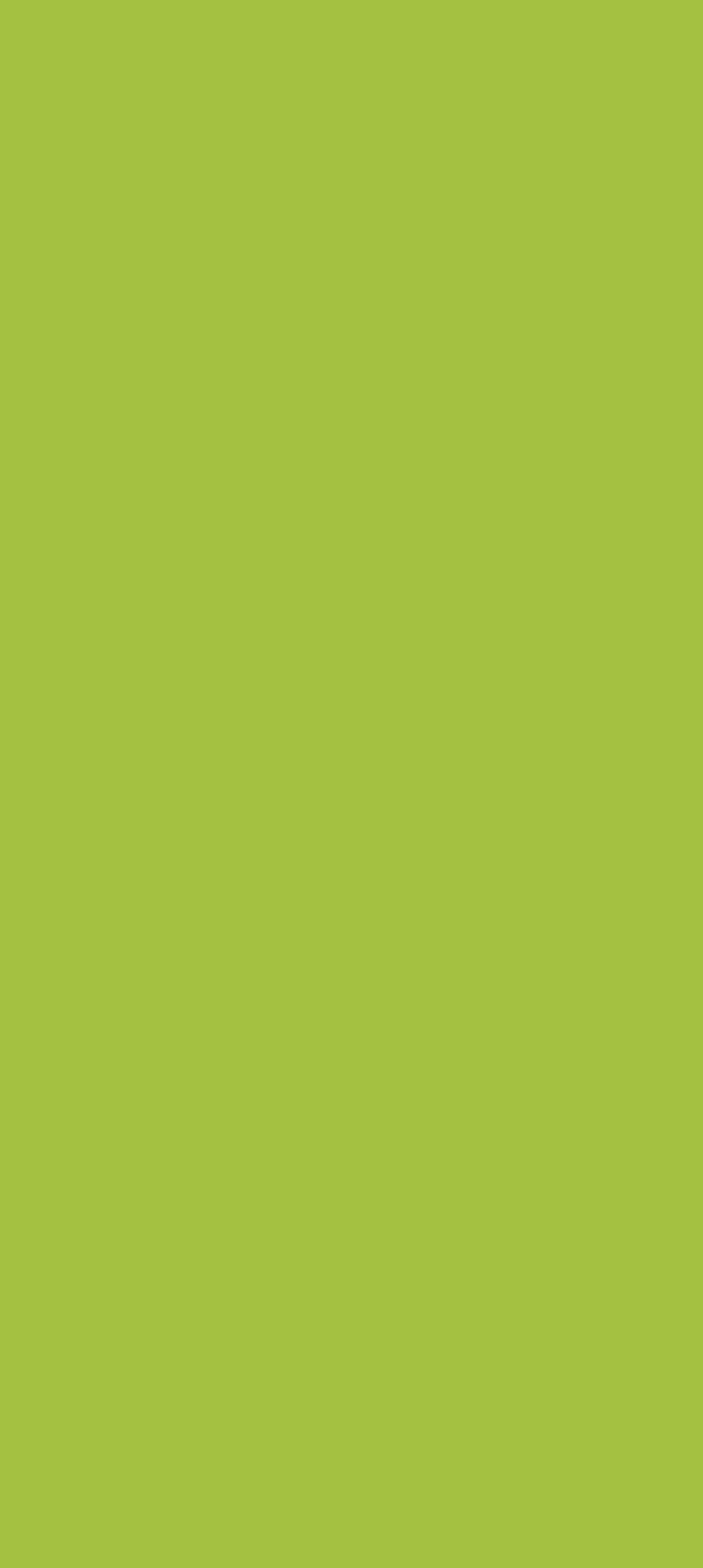With reference to the image, please provide a detailed answer to the following question: What is the rating of the pest control service?

The rating of the pest control service can be found at the top of the webpage, where it says '★★★★★'. This indicates that the service has a perfect 5-star rating.